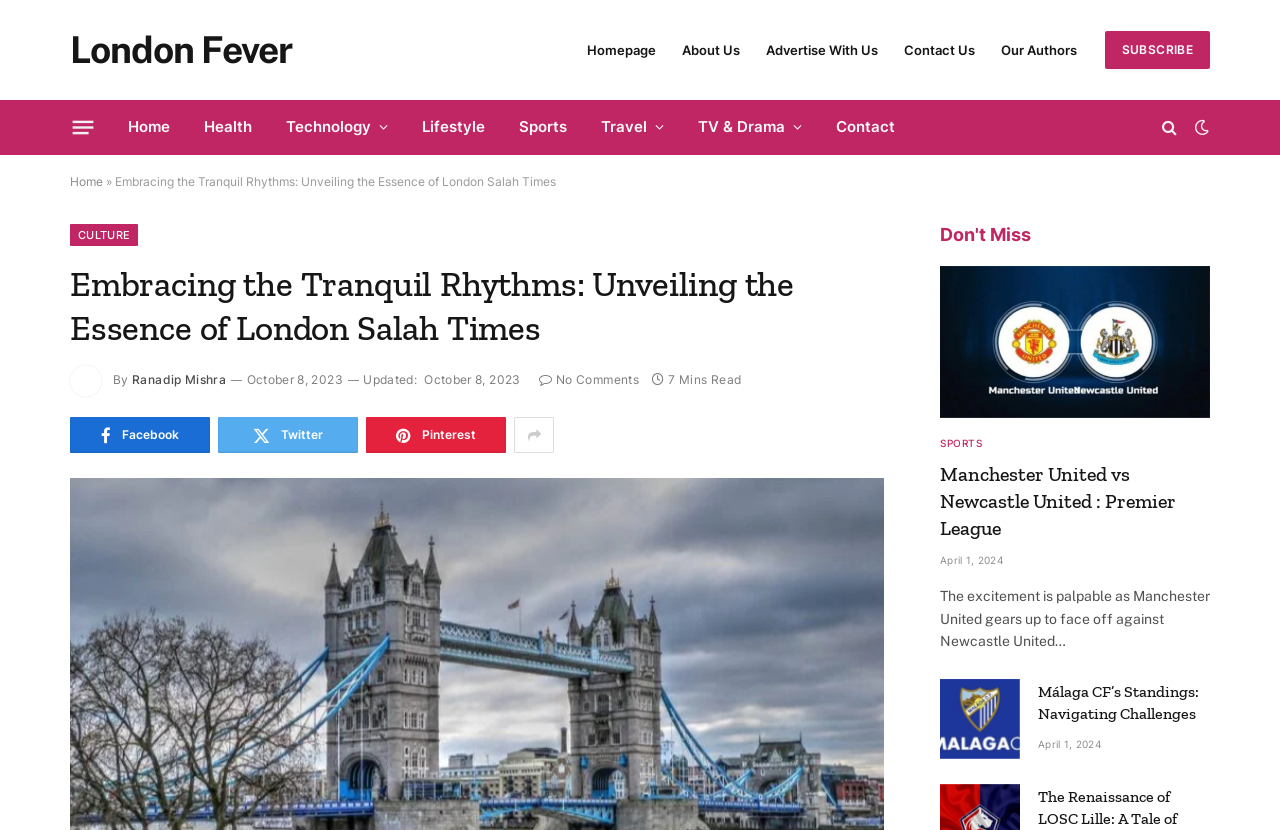Identify the bounding box coordinates for the UI element described as: "Our Authors". The coordinates should be provided as four floats between 0 and 1: [left, top, right, bottom].

[0.772, 0.0, 0.851, 0.12]